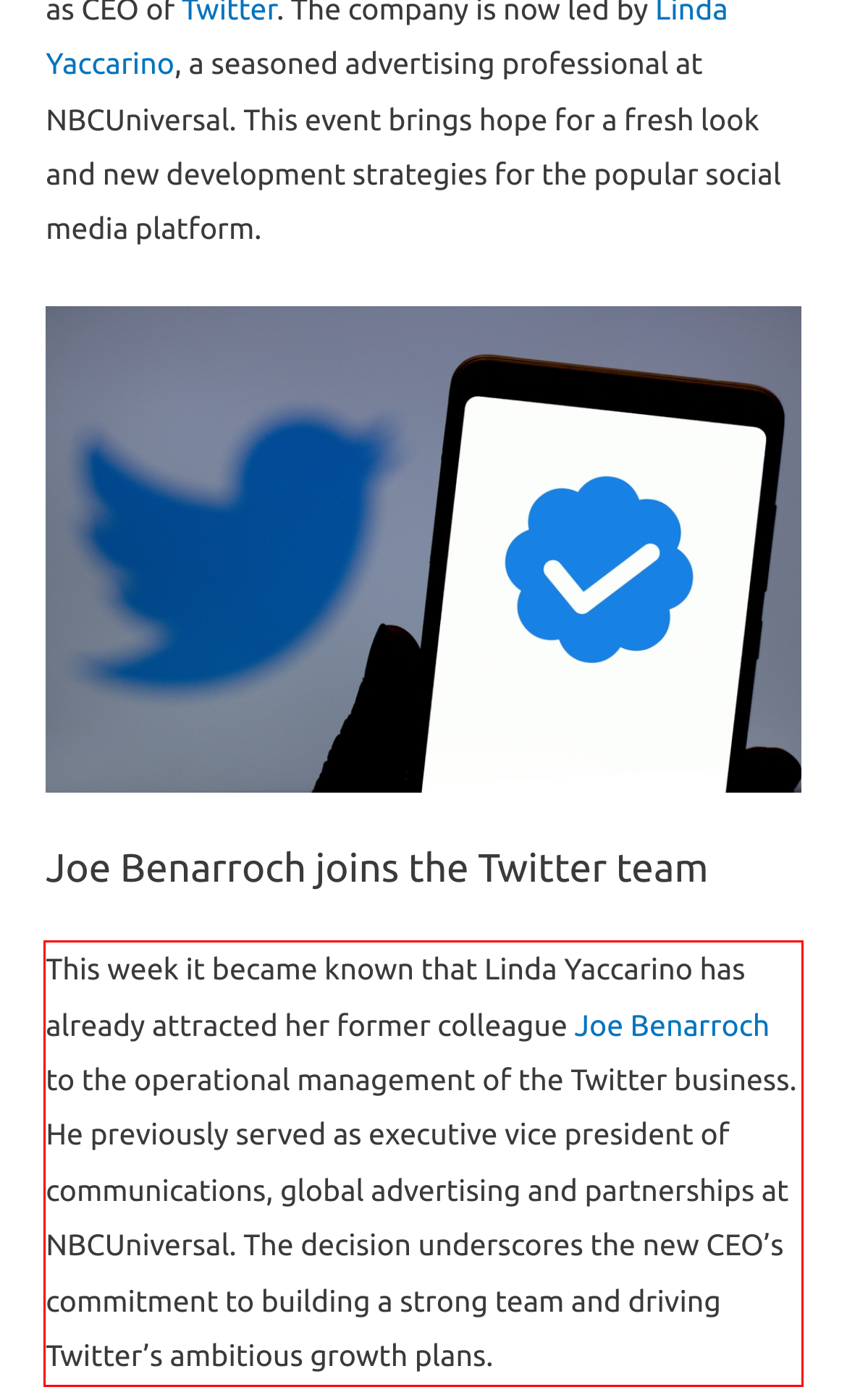Using the provided screenshot of a webpage, recognize the text inside the red rectangle bounding box by performing OCR.

This week it became known that Linda Yaccarino has already attracted her former colleague Joe Benarroch to the operational management of the Twitter business. He previously served as executive vice president of communications, global advertising and partnerships at NBCUniversal. The decision underscores the new CEO’s commitment to building a strong team and driving Twitter’s ambitious growth plans.